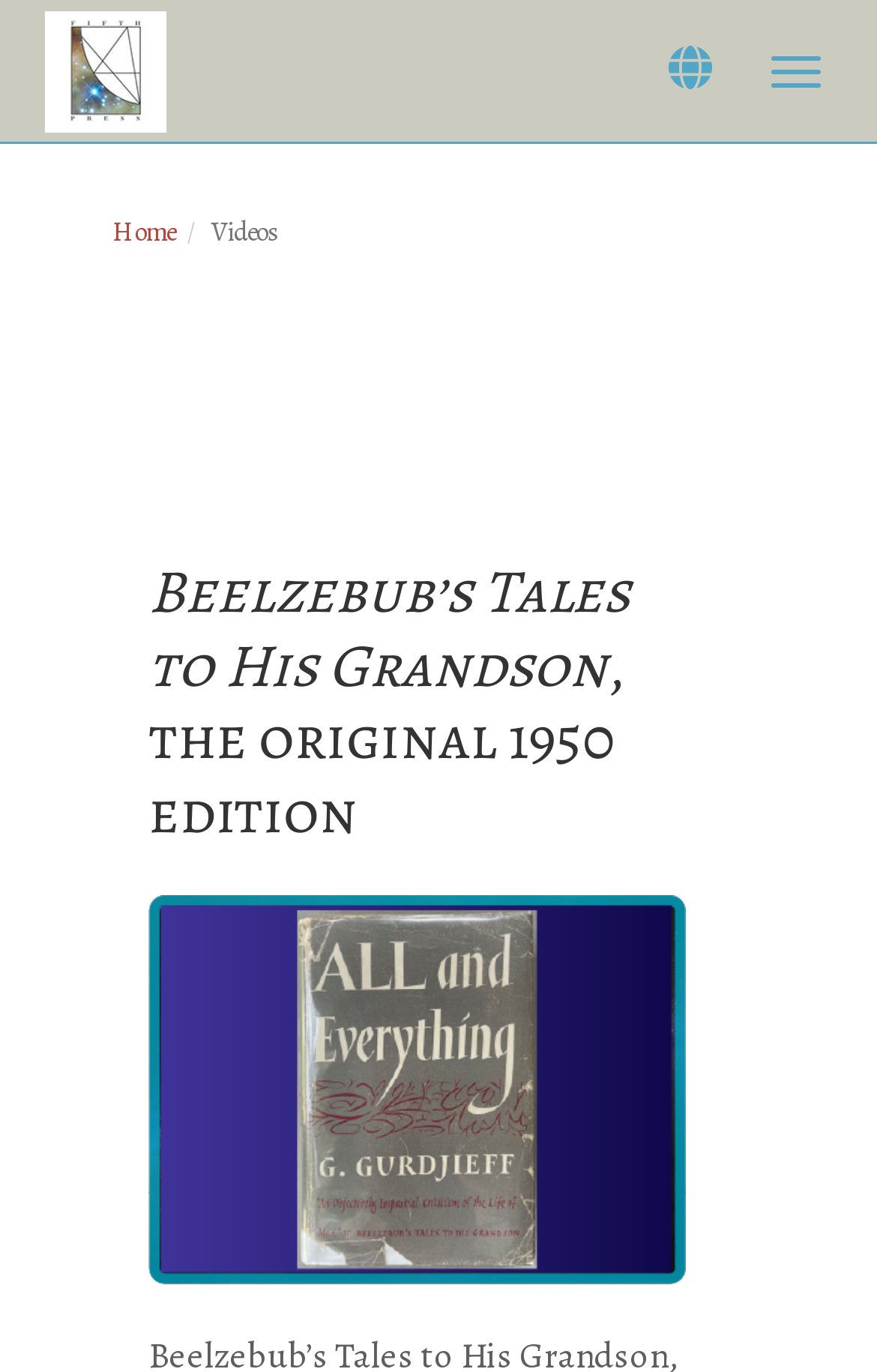Given the description title="Set Language", predict the bounding box coordinates of the UI element. Ensure the coordinates are in the format (top-left x, top-left y, bottom-right x, bottom-right y) and all values are between 0 and 1.

[0.733, 0.019, 0.841, 0.084]